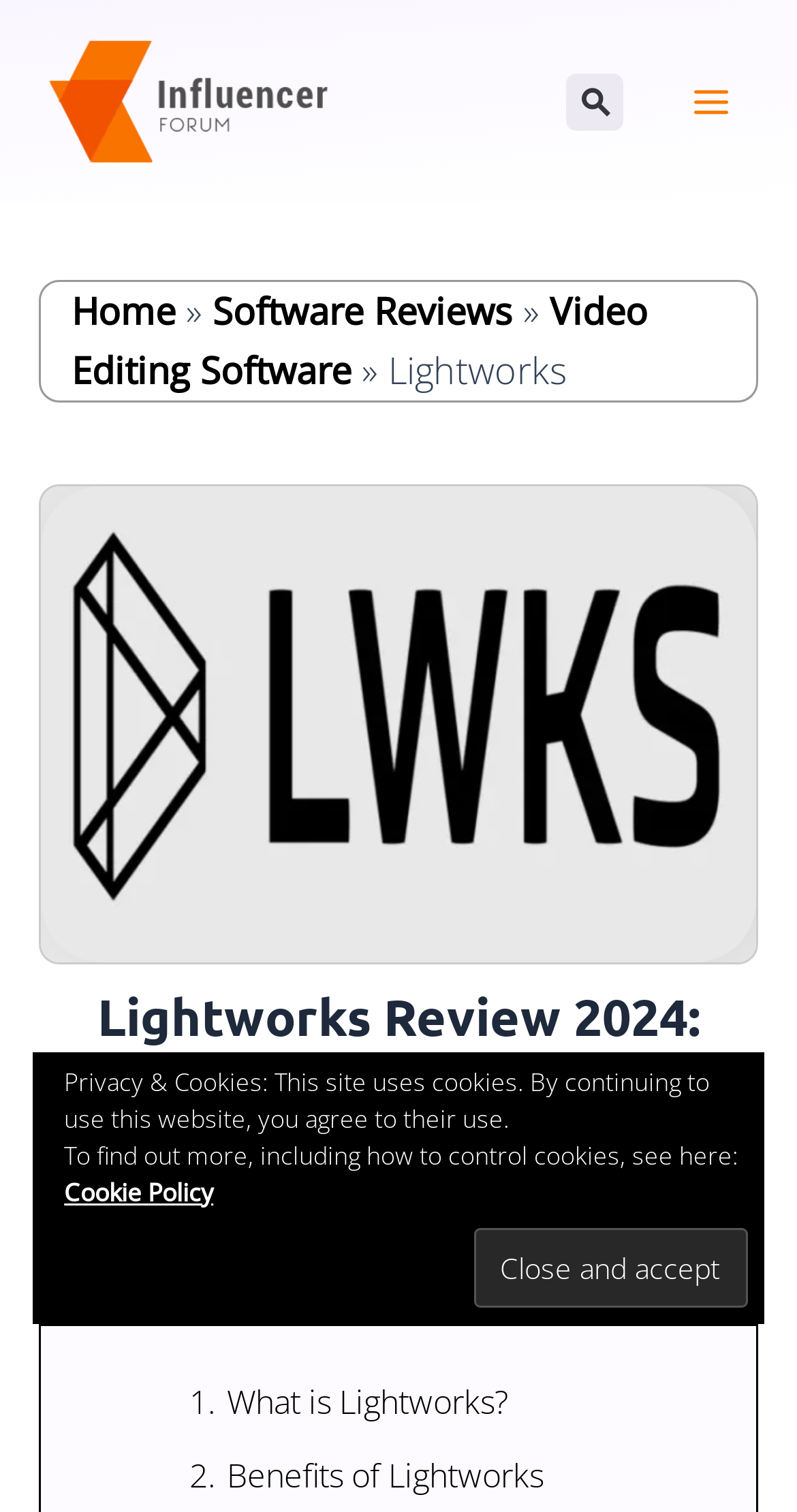Please indicate the bounding box coordinates of the element's region to be clicked to achieve the instruction: "Visit the '酷居科技' website". Provide the coordinates as four float numbers between 0 and 1, i.e., [left, top, right, bottom].

None